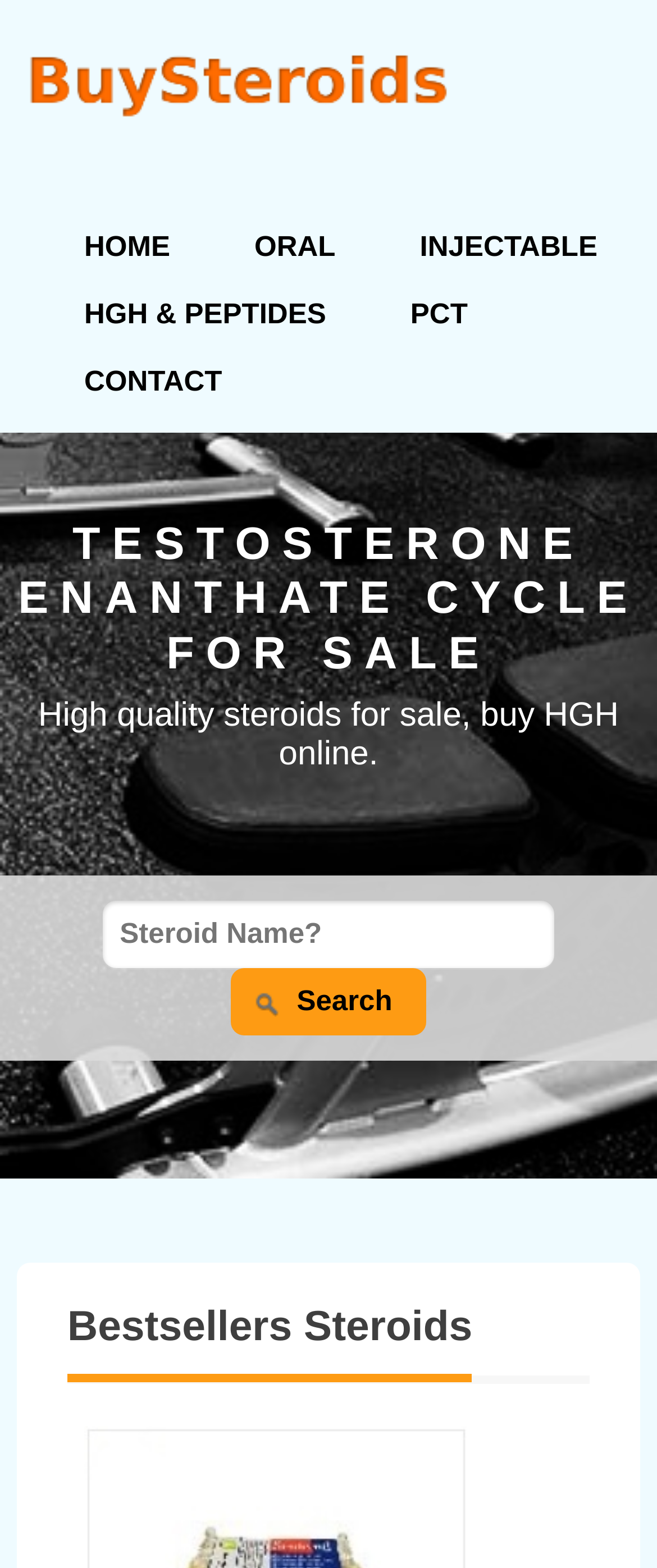What is the tagline of this website?
Please give a well-detailed answer to the question.

The static text 'High quality steroids for sale, buy HGH online.' appears to be the tagline of the website, highlighting the quality of the steroids sold on the platform.